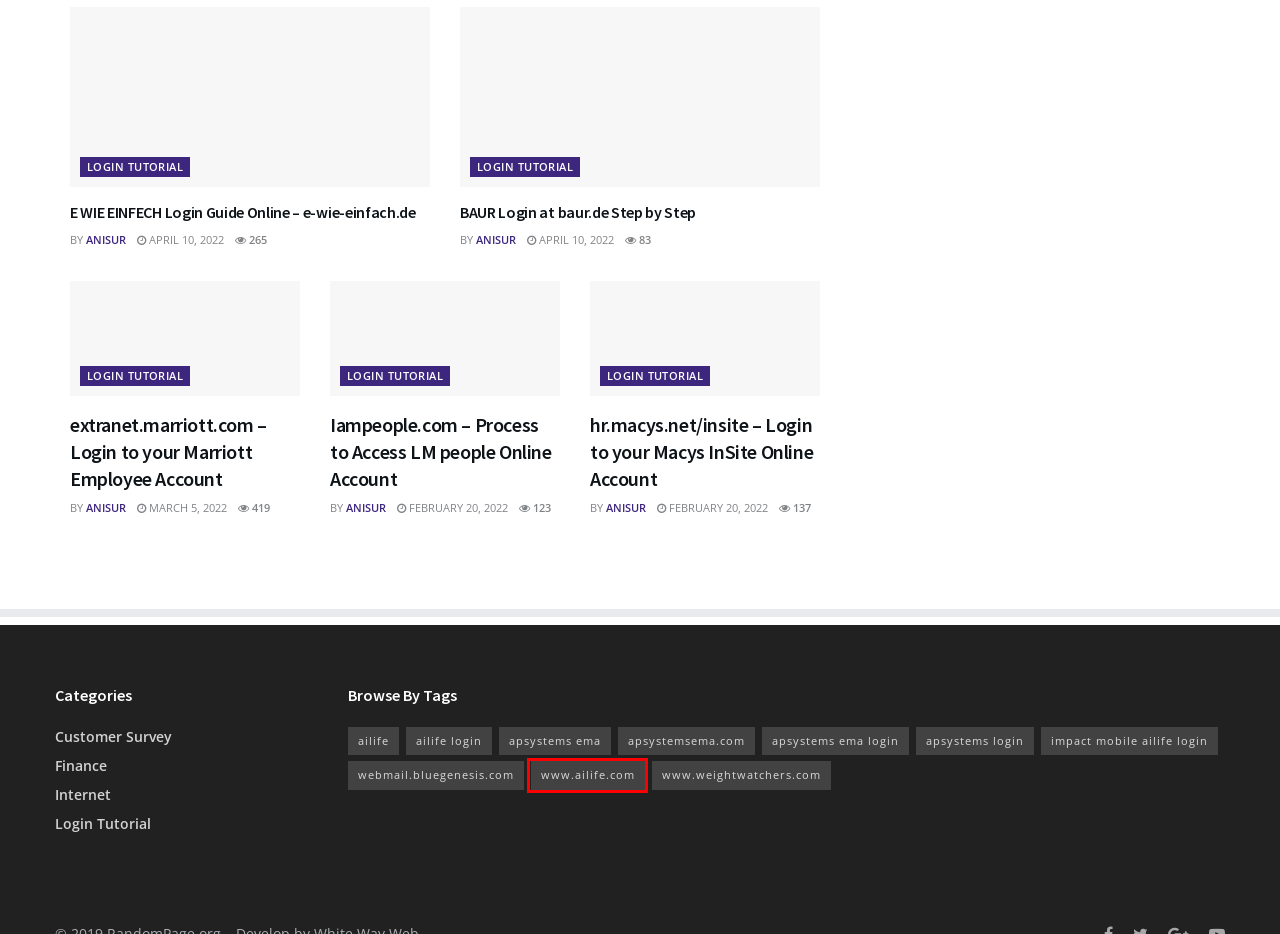You are provided with a screenshot of a webpage containing a red rectangle bounding box. Identify the webpage description that best matches the new webpage after the element in the bounding box is clicked. Here are the potential descriptions:
A. Iampeople.com - Process to Access LM people Online Account
B. ailife login
C. impact mobile ailife login
D. www.weightwatchers.com
E. hr.macys.net/insite - Login to your Macys InSite Online Account
F. apsystems ema login
G. www.ailife.com
H. apsystems login

G